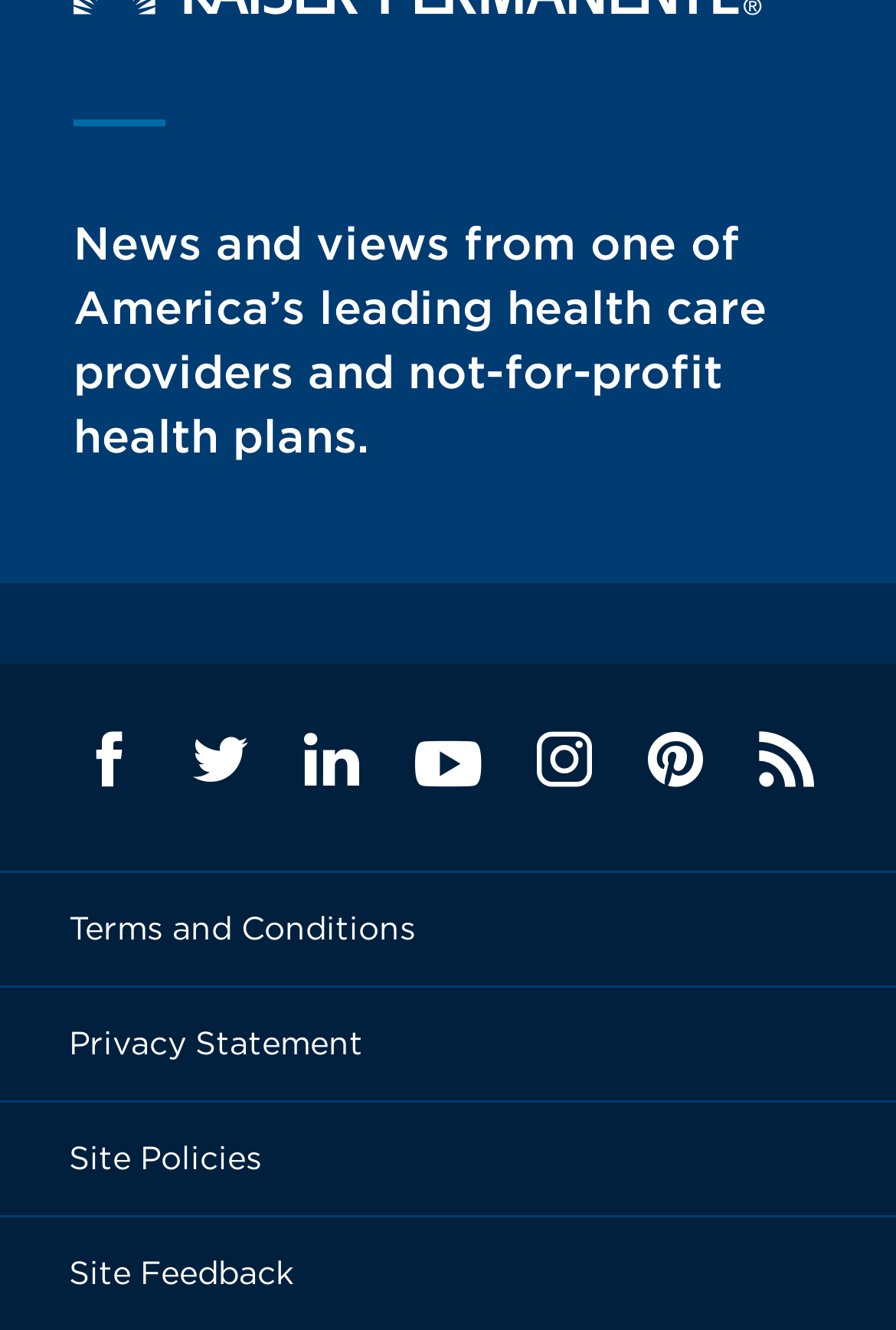Respond with a single word or phrase for the following question: 
What is the text of the first footer link?

Terms and Conditions